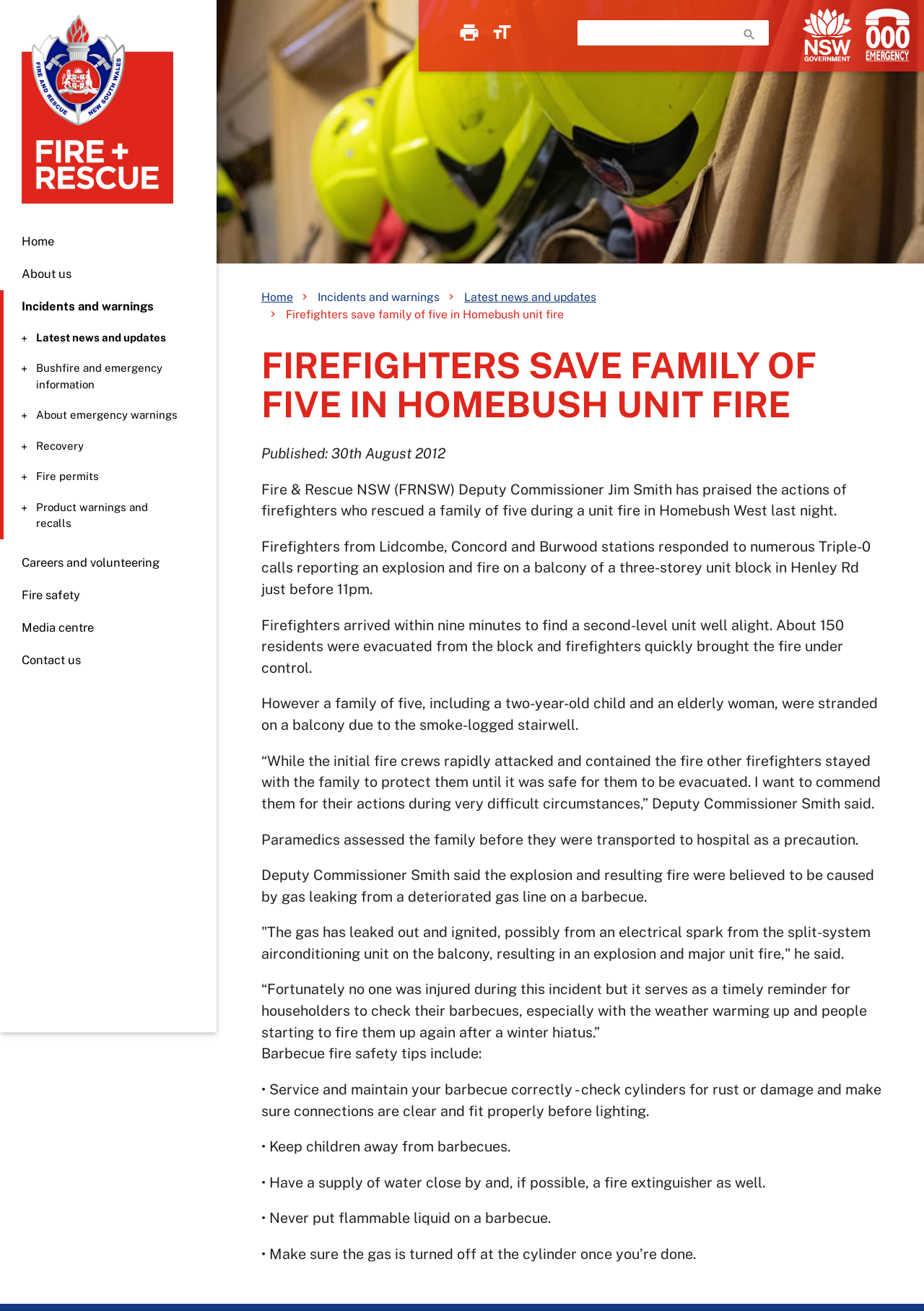Please locate and retrieve the main header text of the webpage.

FIREFIGHTERS SAVE FAMILY OF FIVE IN HOMEBUSH UNIT FIRE